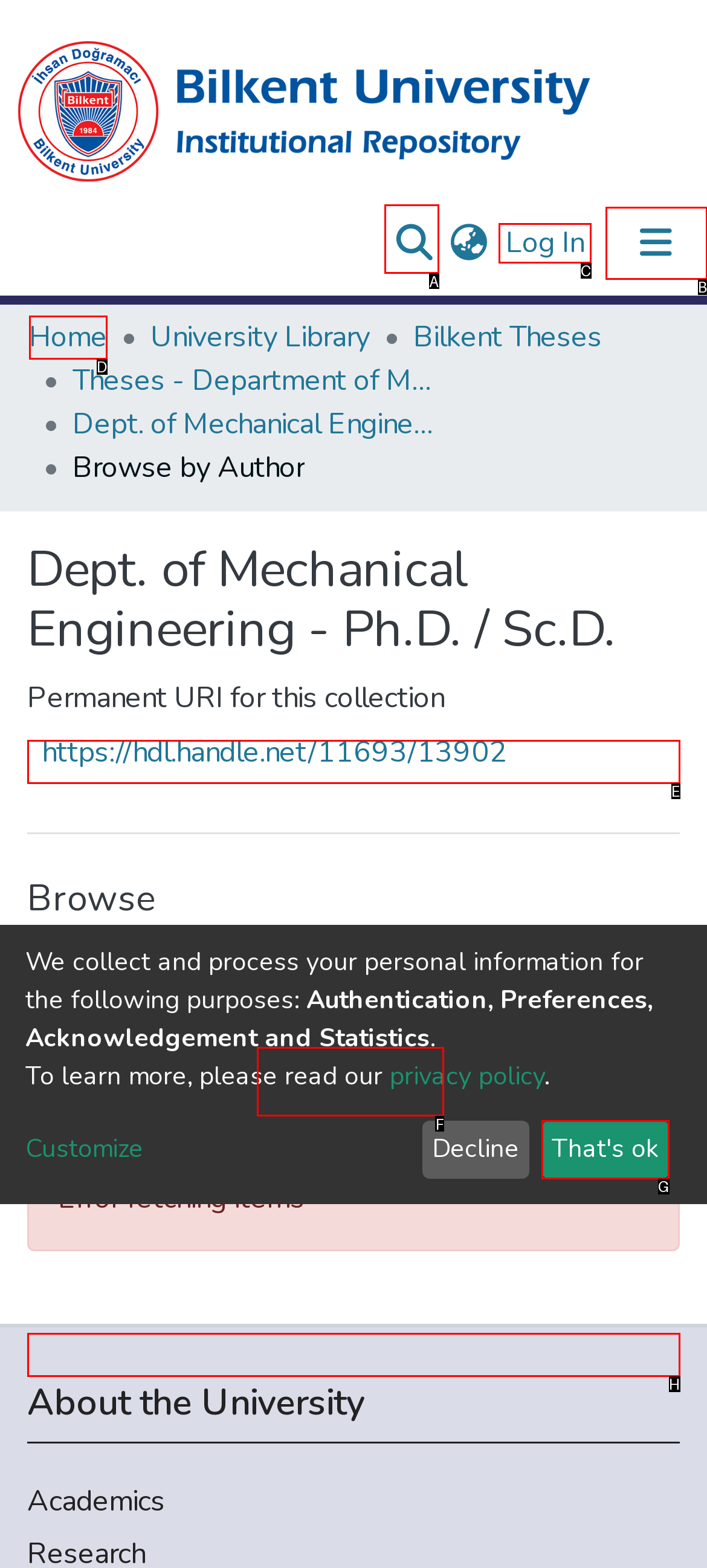Select the appropriate letter to fulfill the given instruction: Browse the collection
Provide the letter of the correct option directly.

F